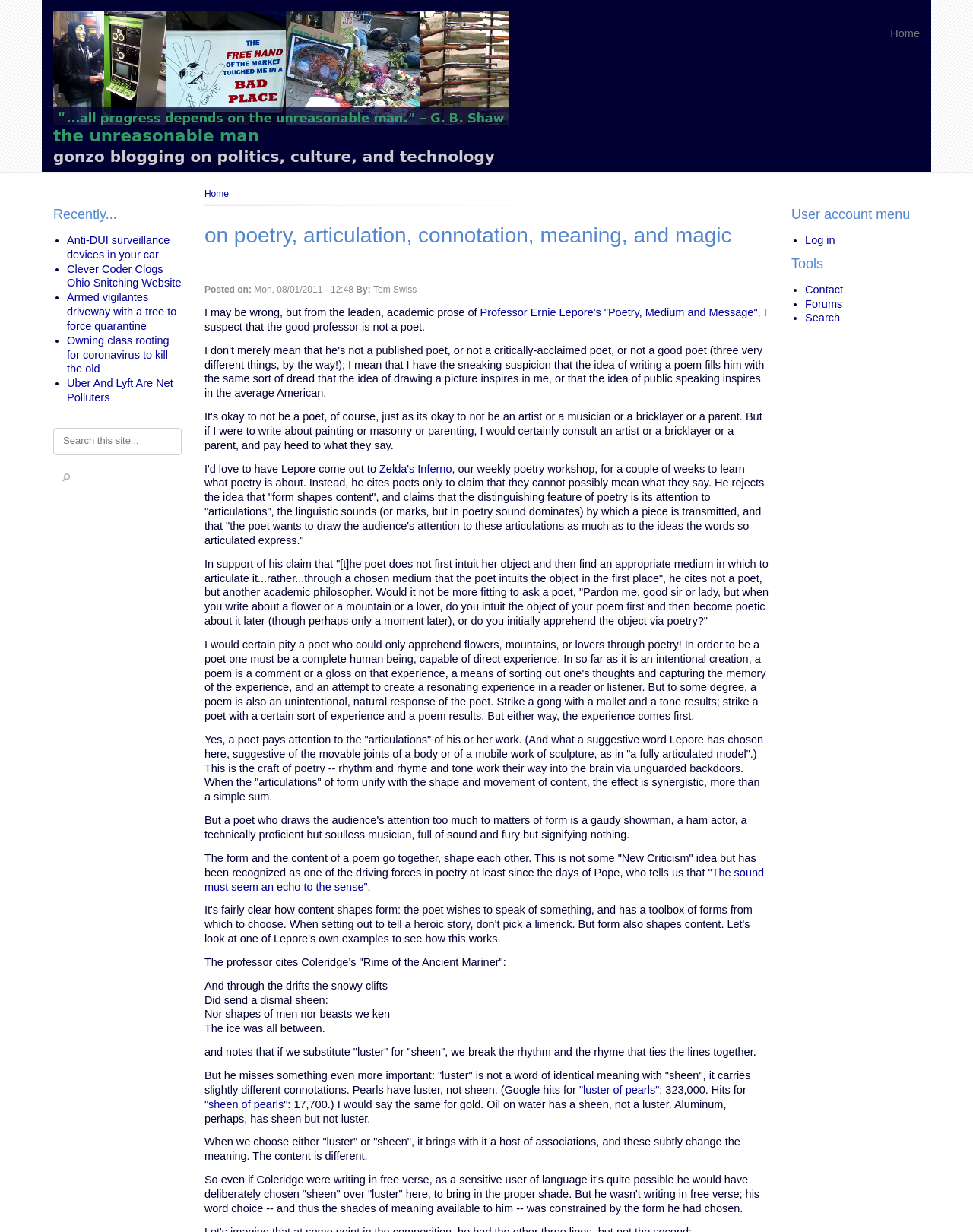Locate the bounding box of the UI element described by: "Zelda's Inferno" in the given webpage screenshot.

[0.39, 0.375, 0.464, 0.385]